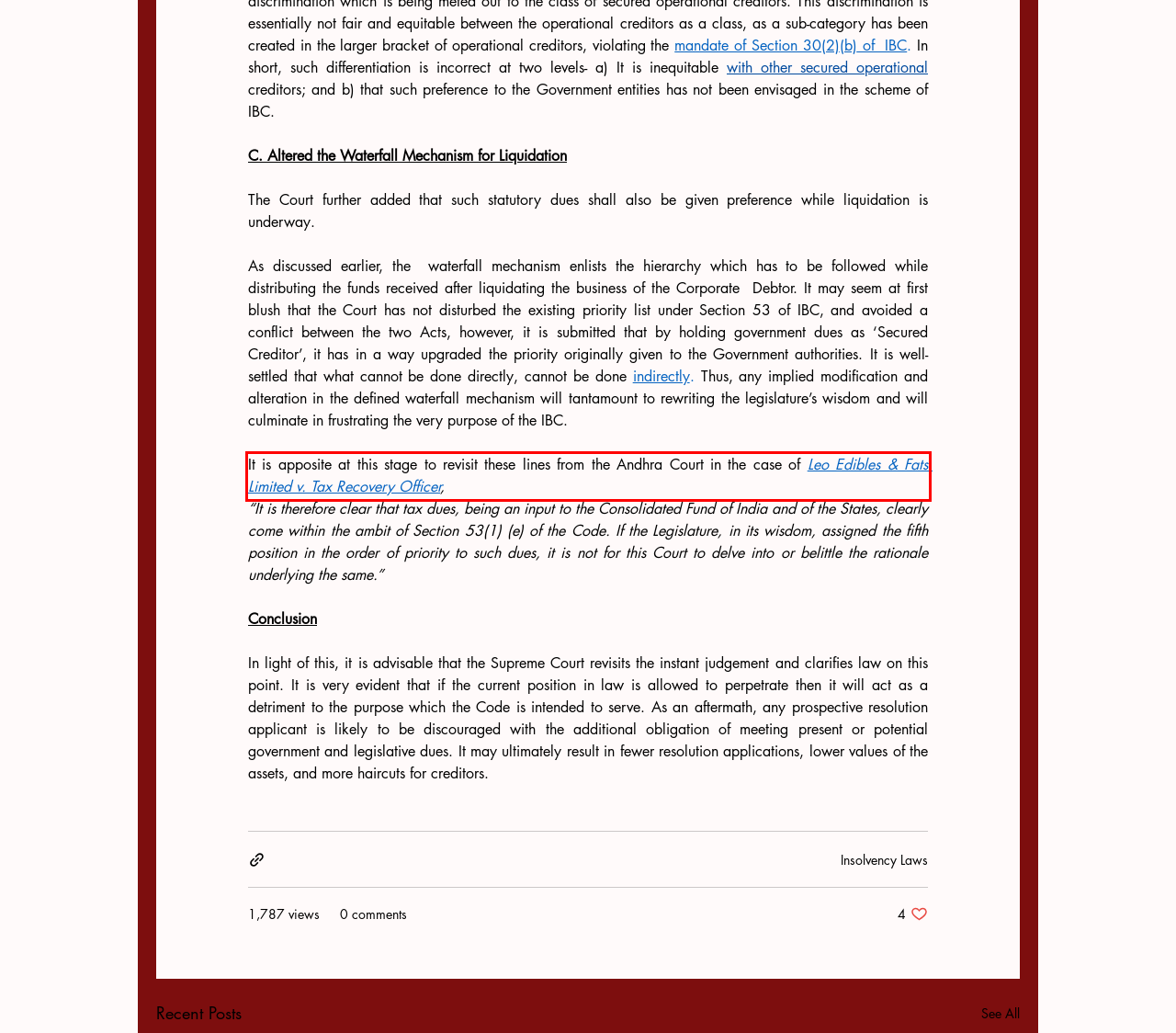There is a screenshot of a webpage with a red bounding box around a UI element. Please use OCR to extract the text within the red bounding box.

It is apposite at this stage to revisit these lines from the Andhra Court in the case of Leo Edibles & Fats Limited v. Tax Recovery Officer,